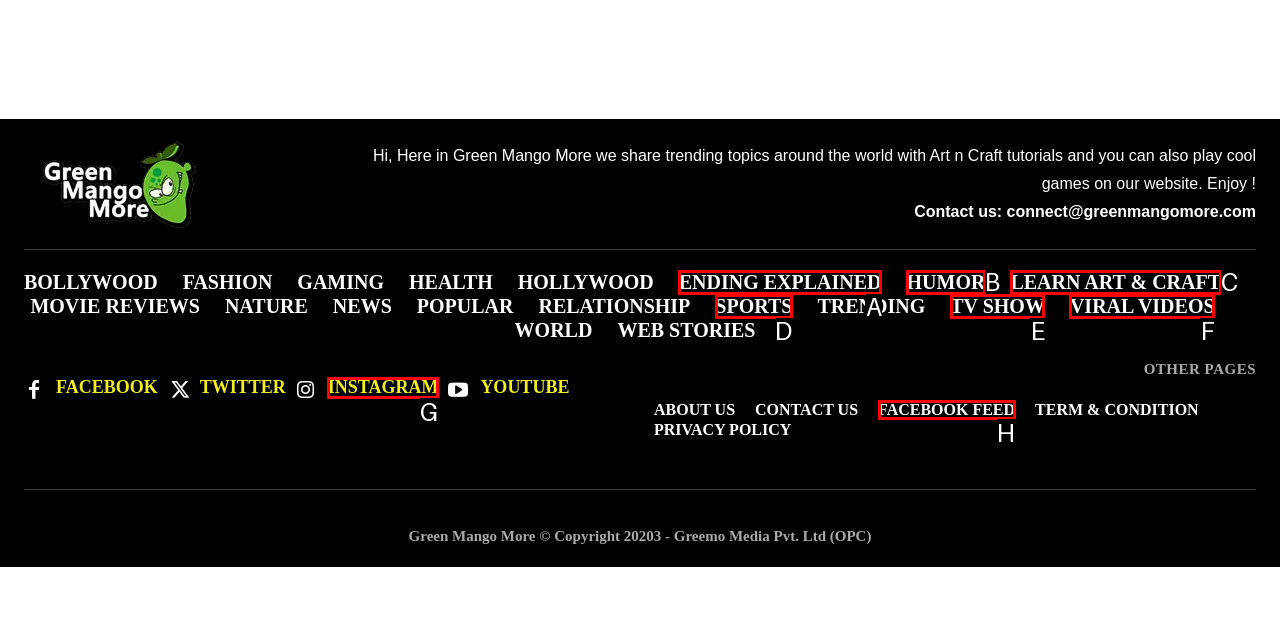Identify the option that corresponds to the description: Sports 
Provide the letter of the matching option from the available choices directly.

D